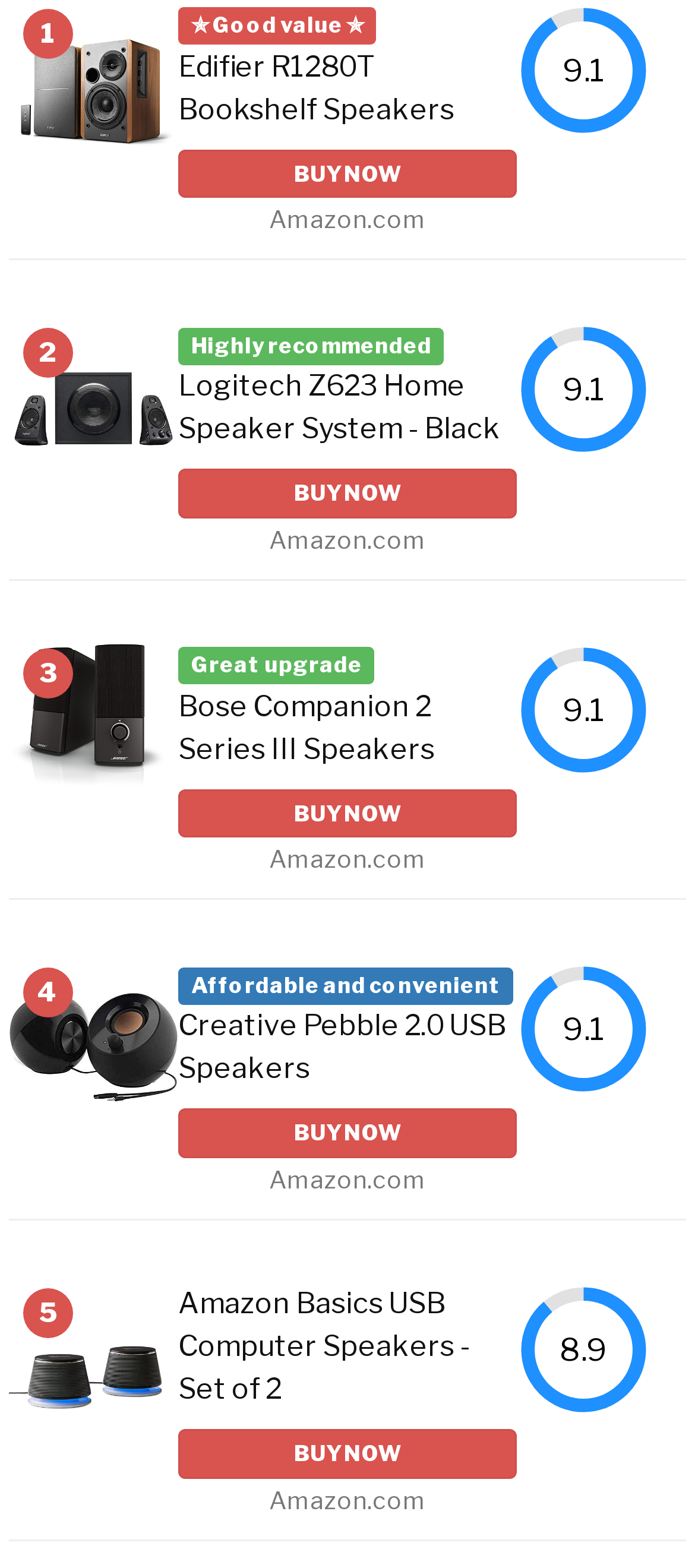What is the price comparison website used for these products?
Observe the image and answer the question with a one-word or short phrase response.

Amazon.com